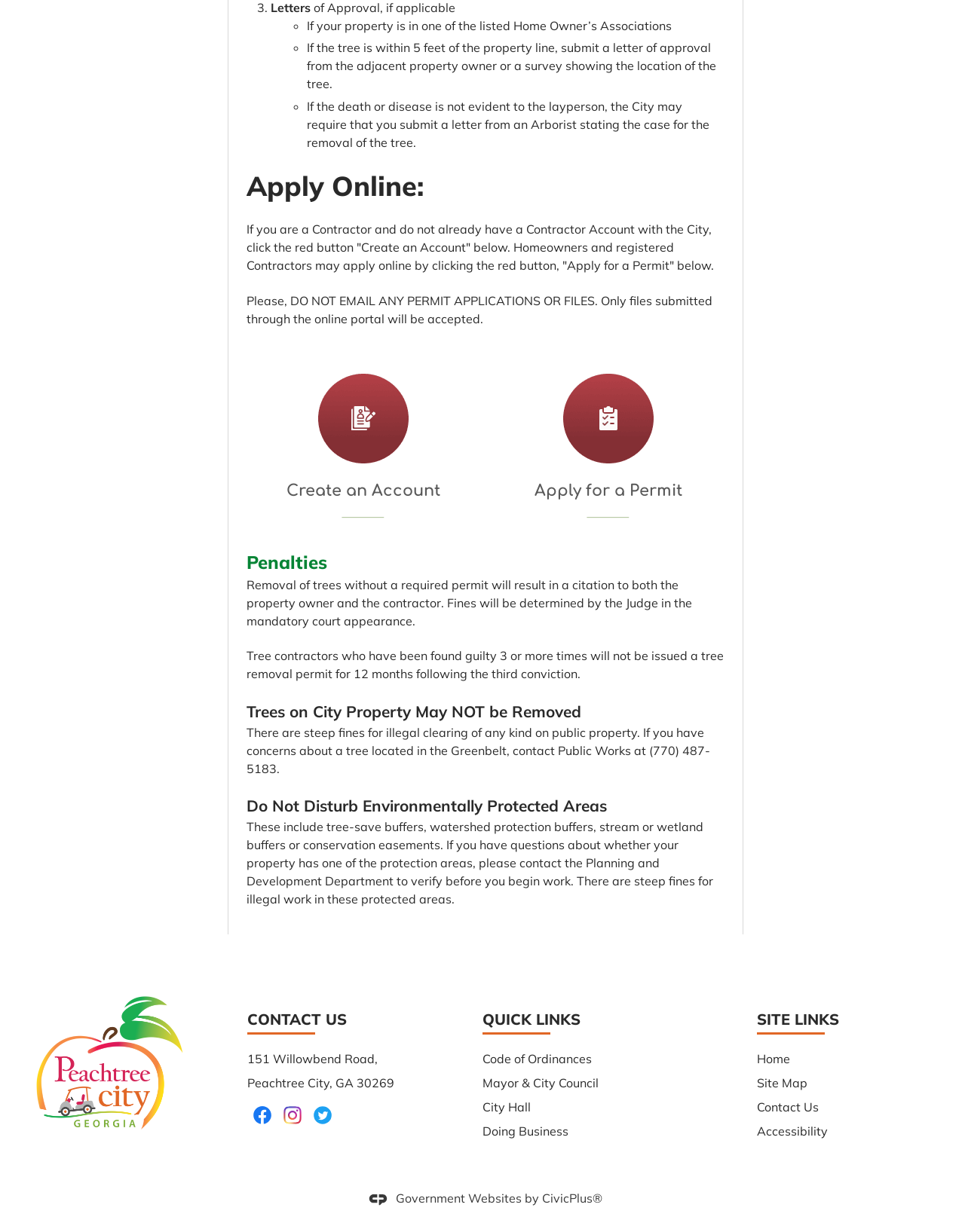Determine the bounding box coordinates for the clickable element required to fulfill the instruction: "Create an Account". Provide the coordinates as four float numbers between 0 and 1, i.e., [left, top, right, bottom].

[0.255, 0.303, 0.497, 0.421]